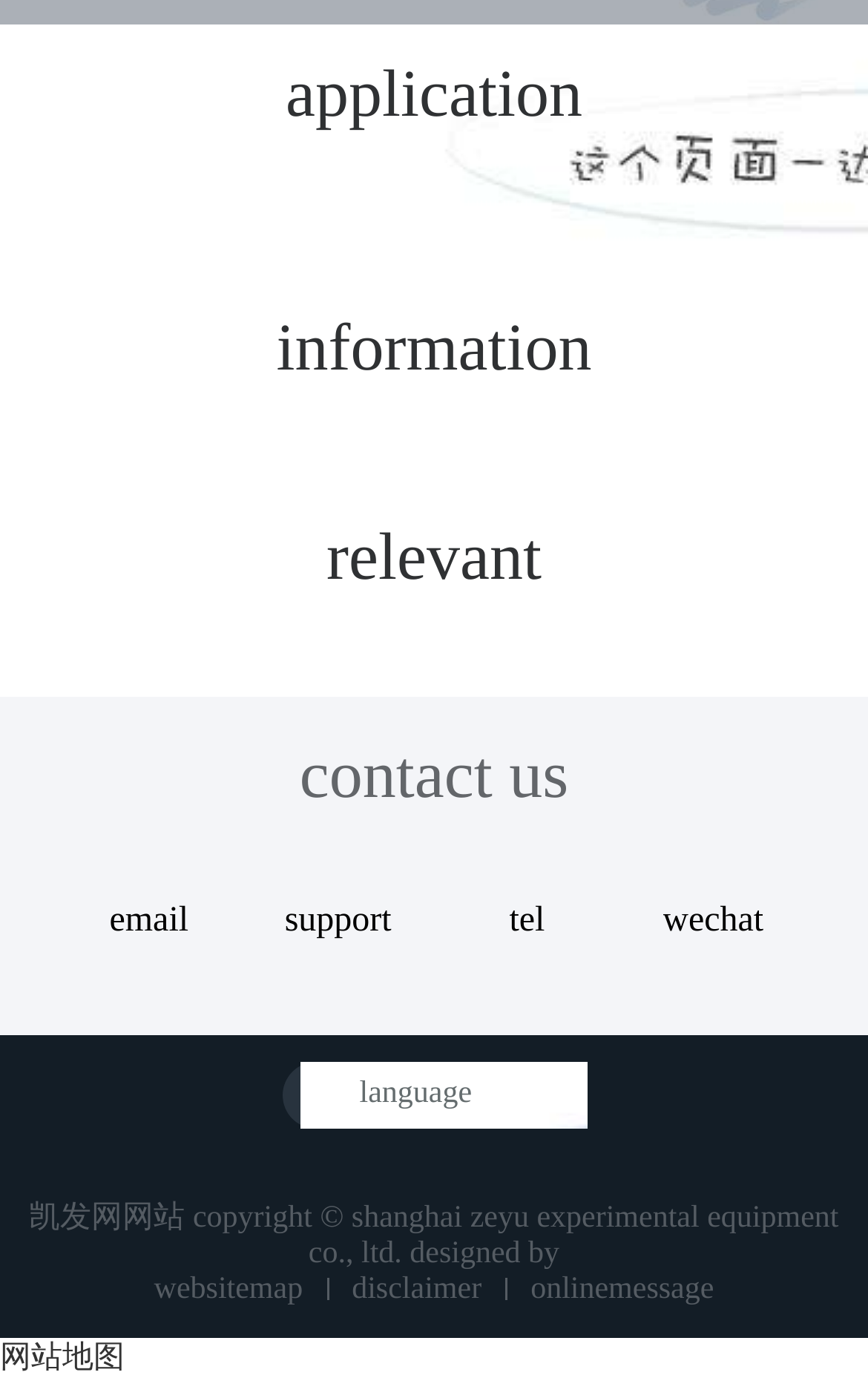Please provide the bounding box coordinate of the region that matches the element description: 网站地图. Coordinates should be in the format (top-left x, top-left y, bottom-right x, bottom-right y) and all values should be between 0 and 1.

[0.0, 0.974, 0.144, 0.999]